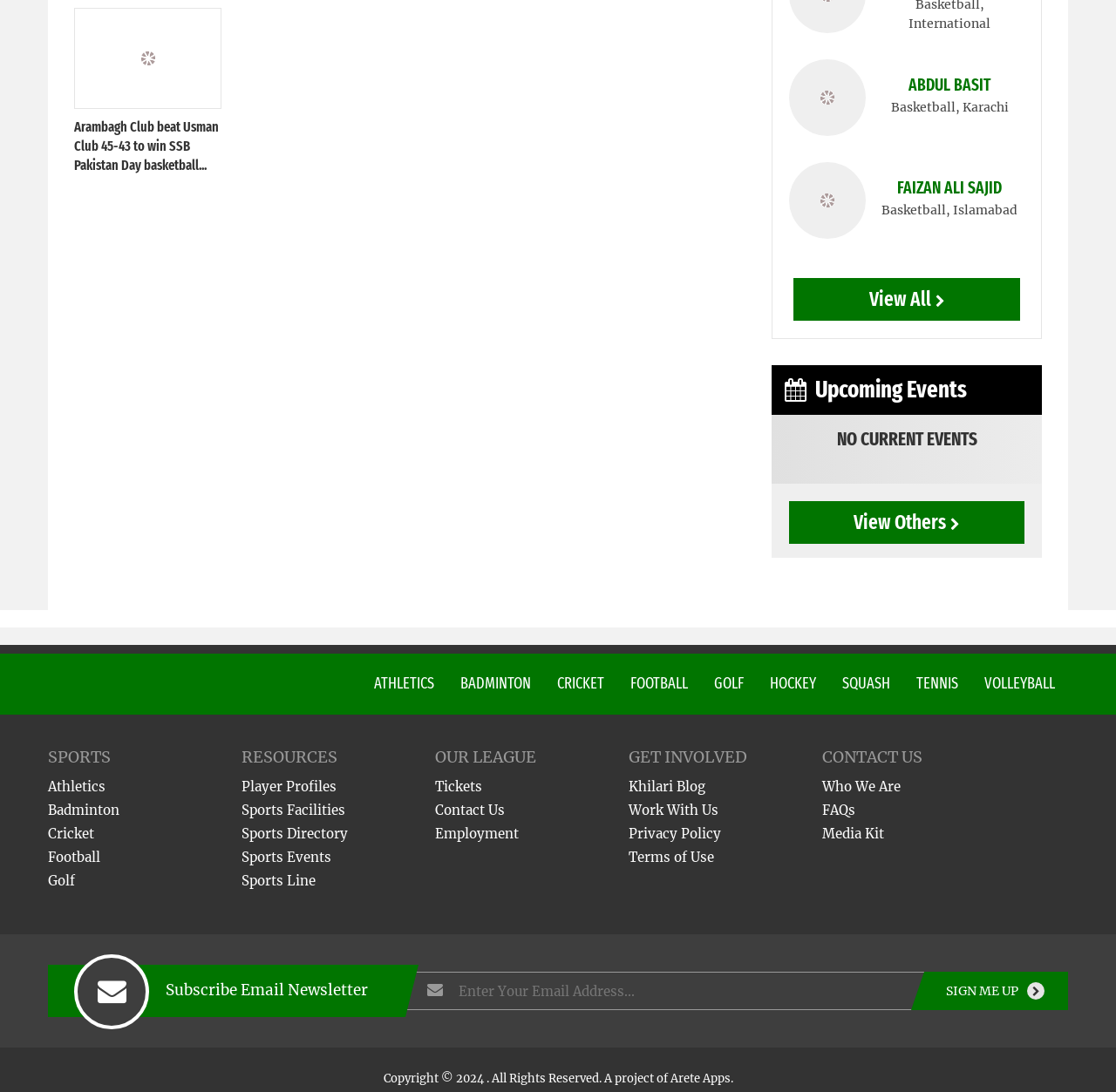Kindly determine the bounding box coordinates for the area that needs to be clicked to execute this instruction: "View volleyball events".

[0.882, 0.617, 0.945, 0.634]